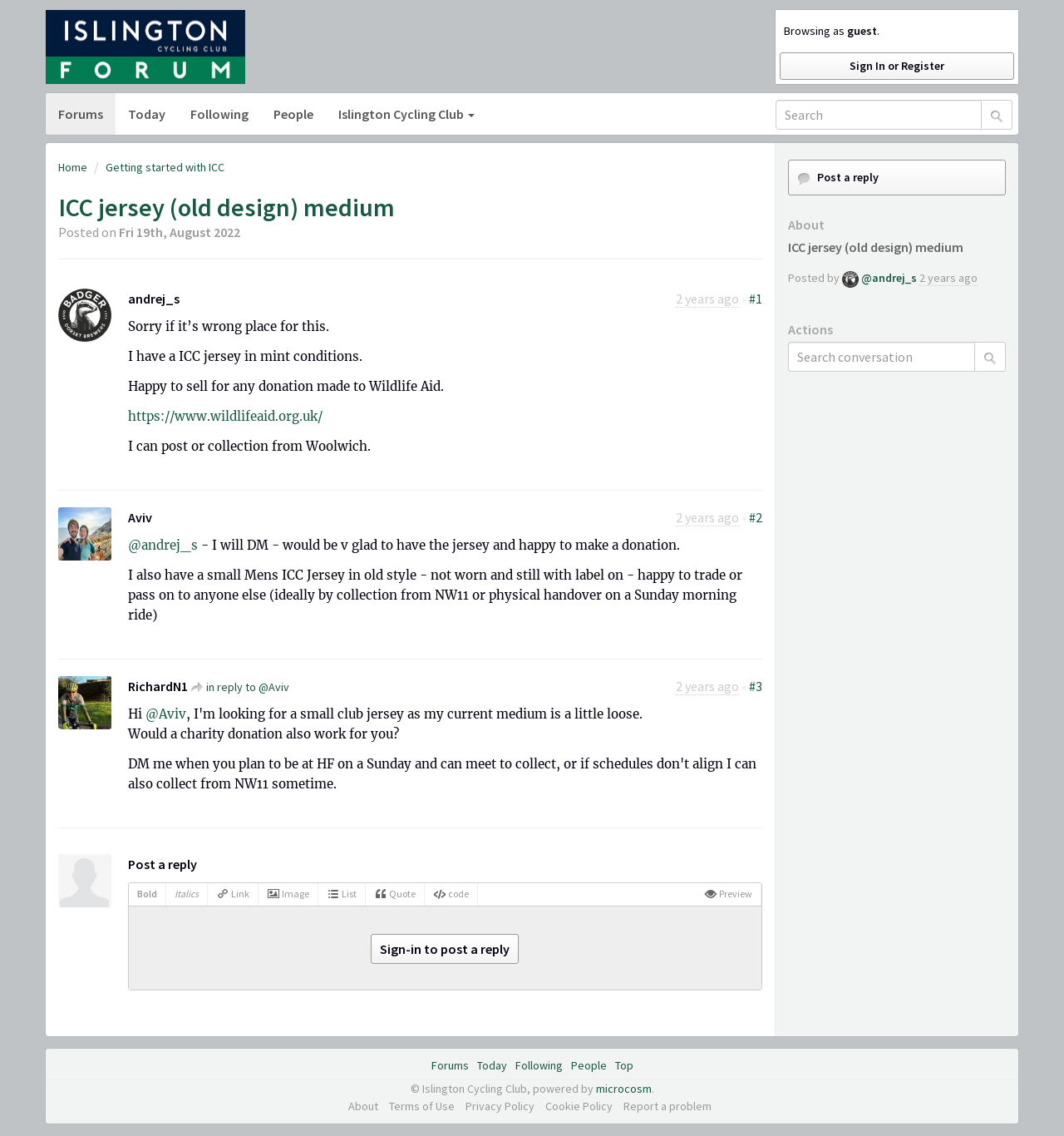Analyze the image and deliver a detailed answer to the question: Who posted the first message?

The first message was posted by andrej_s, as indicated by the link 'Avatar for andrej_s @andrej_s' and the image 'Avatar for andrej_s'.